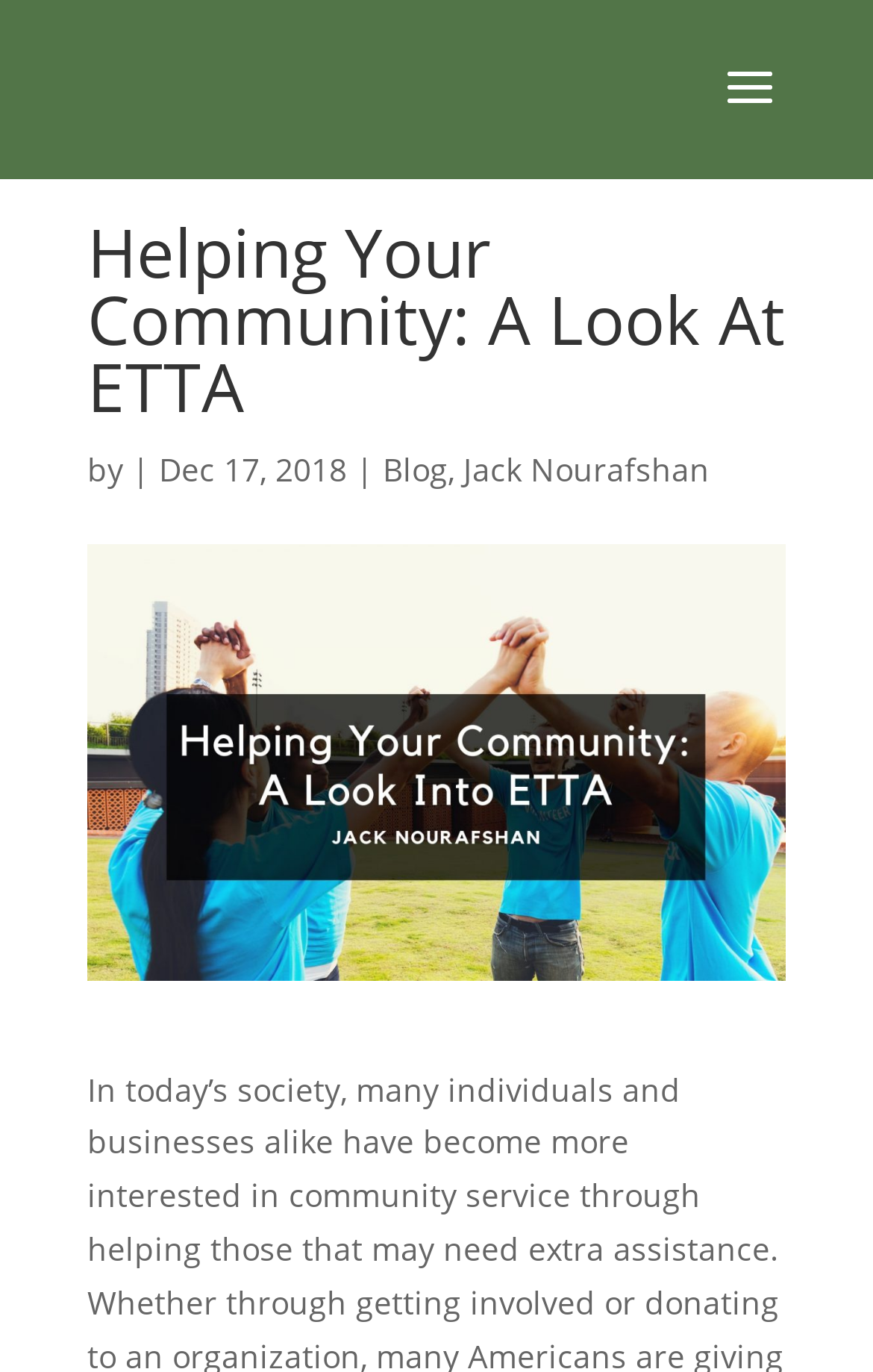Using the provided element description "Search", determine the bounding box coordinates of the UI element.

[0.5, 0.0, 0.541, 0.01]